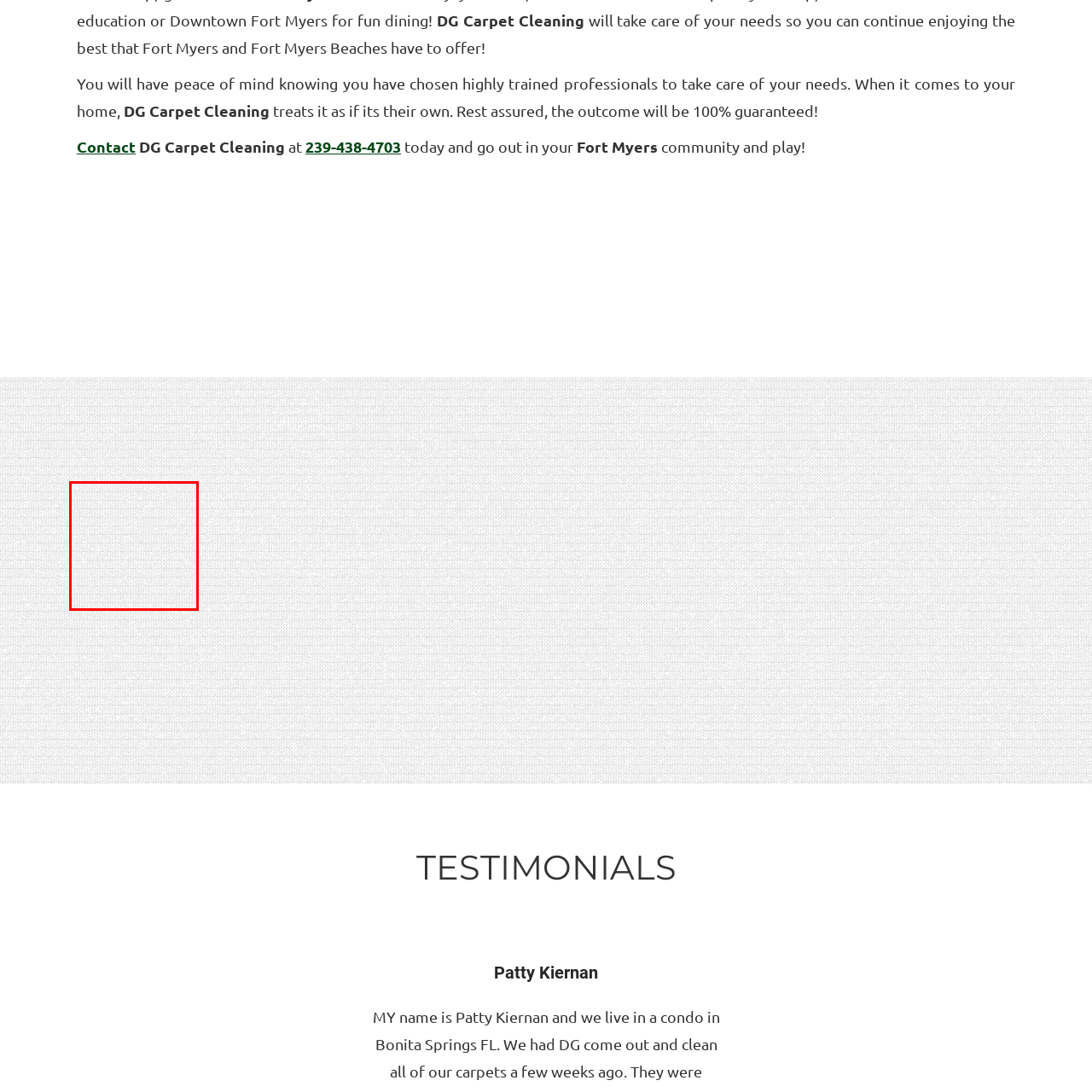Observe the image within the red boundary, What emotion does the setting evoke? Respond with a one-word or short phrase answer.

Comfort and cleanliness